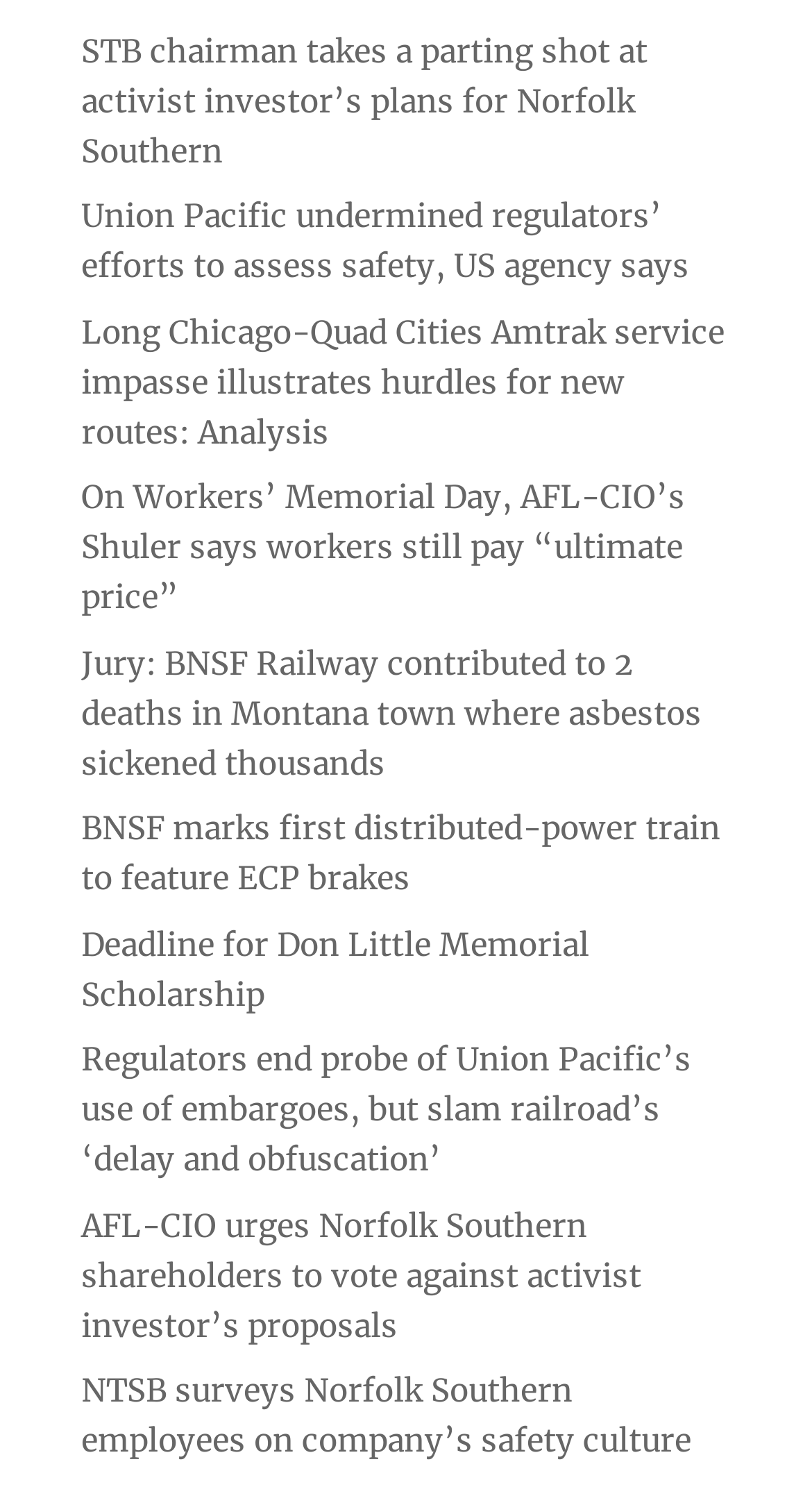How many articles are related to Norfolk Southern?
Your answer should be a single word or phrase derived from the screenshot.

2